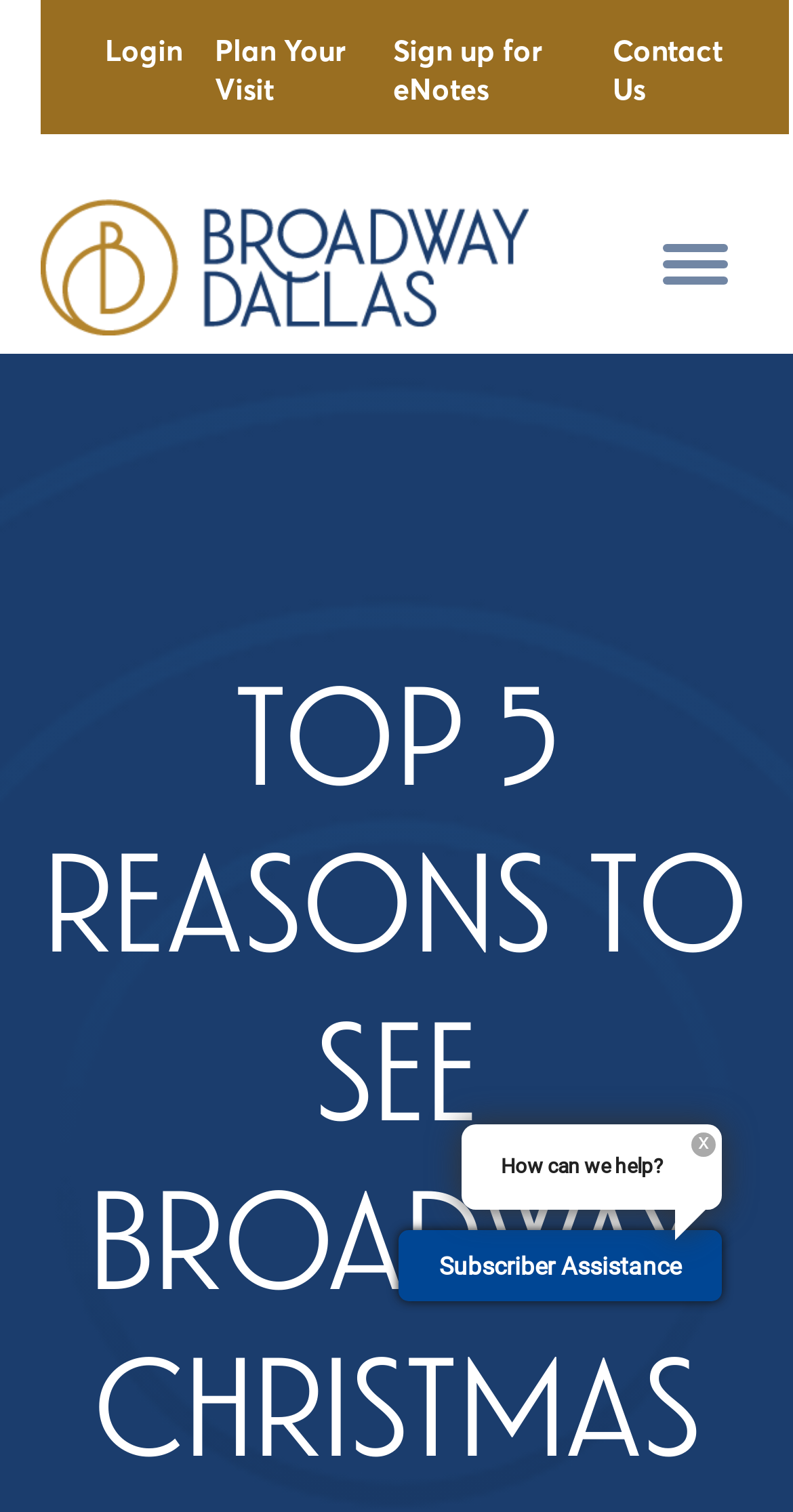Give a concise answer using only one word or phrase for this question:
Is the checkbox at the top of the page checked?

No